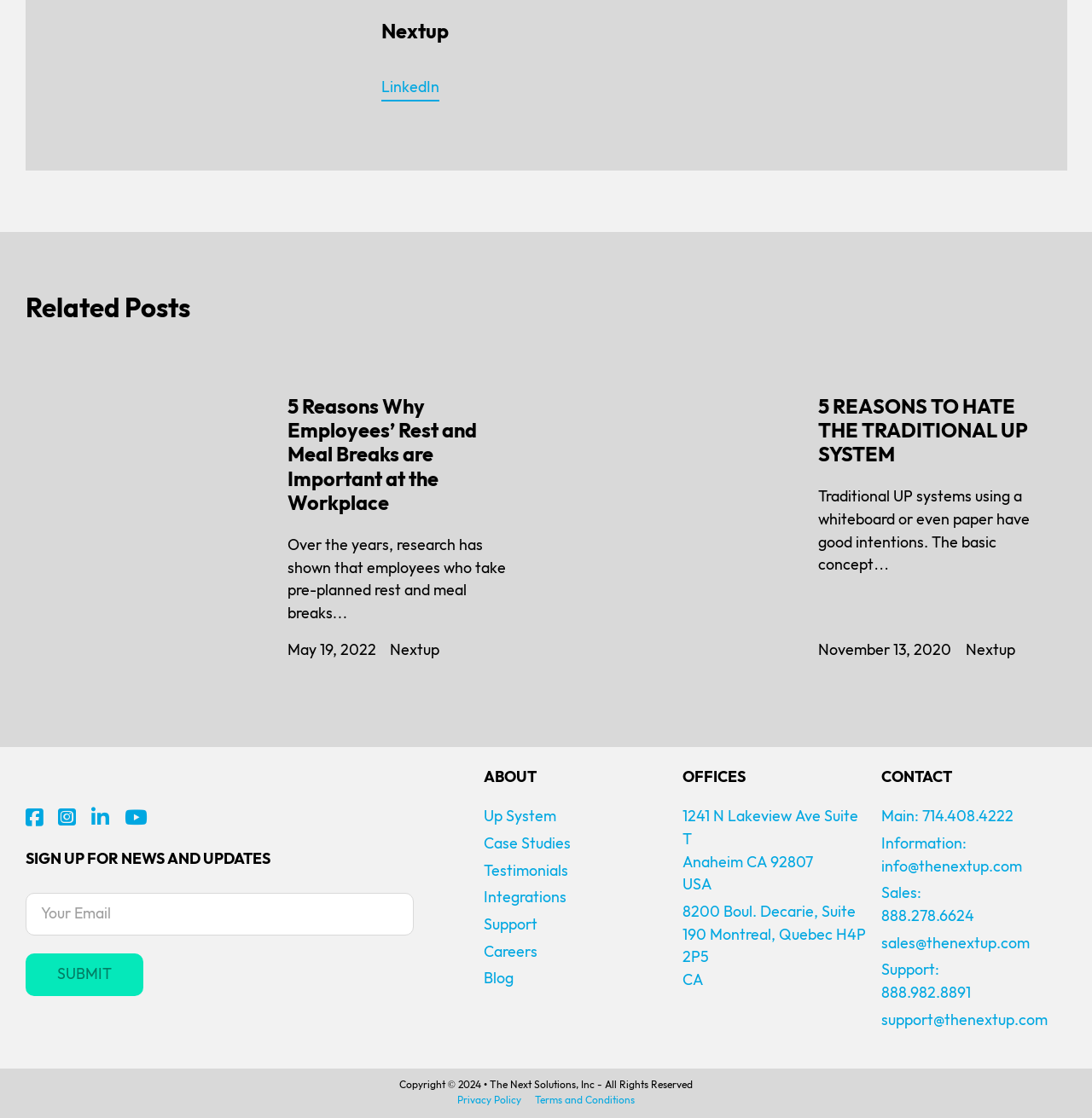Pinpoint the bounding box coordinates of the clickable area needed to execute the instruction: "View the blog". The coordinates should be specified as four float numbers between 0 and 1, i.e., [left, top, right, bottom].

[0.443, 0.868, 0.47, 0.883]